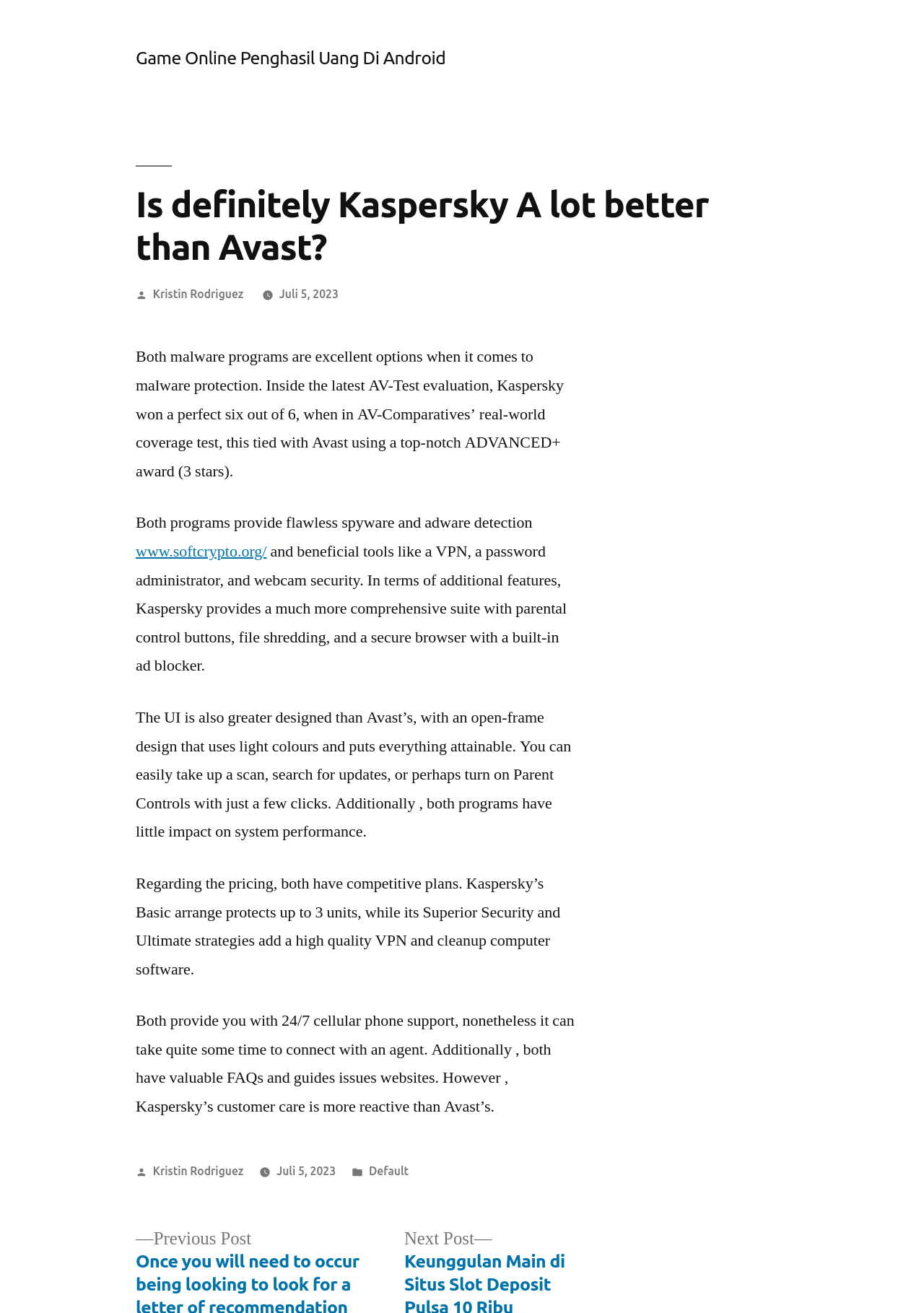Can you extract the headline from the webpage for me?

Is definitely Kaspersky A lot better than Avast?